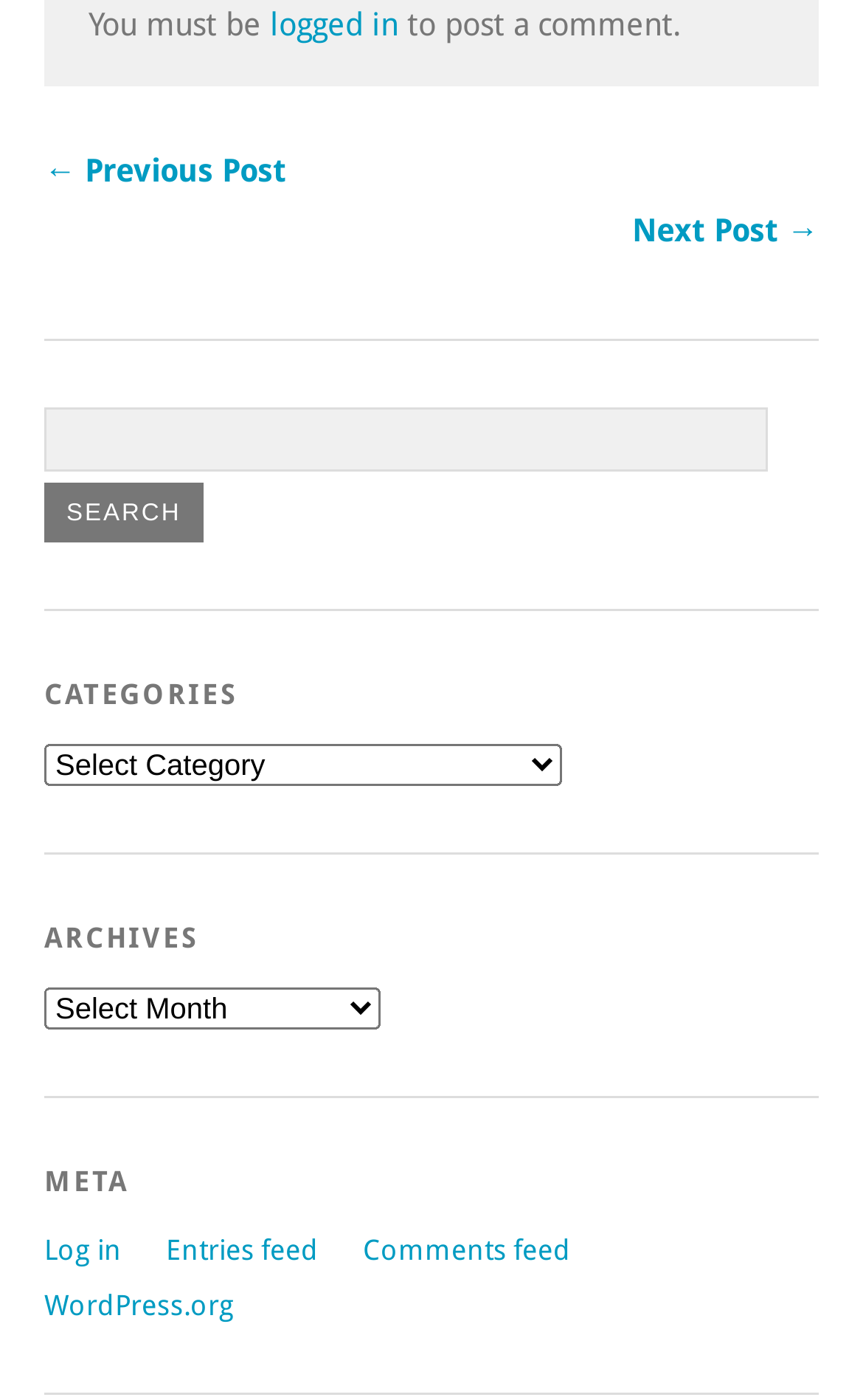Determine the bounding box coordinates of the region I should click to achieve the following instruction: "go to next post". Ensure the bounding box coordinates are four float numbers between 0 and 1, i.e., [left, top, right, bottom].

[0.051, 0.152, 0.949, 0.179]